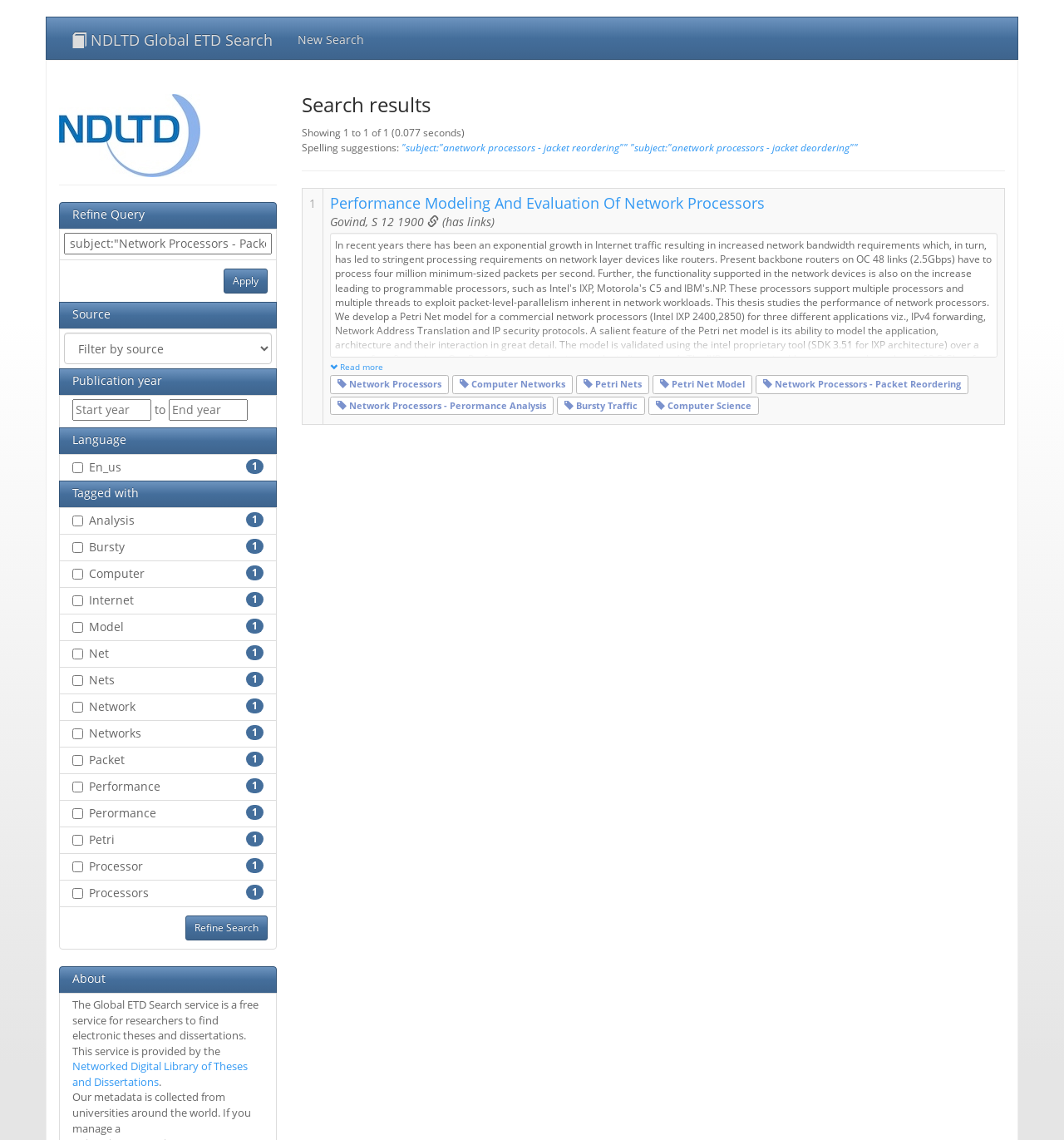Determine the bounding box coordinates for the element that should be clicked to follow this instruction: "Click the 'Refine Search' button". The coordinates should be given as four float numbers between 0 and 1, in the format [left, top, right, bottom].

[0.174, 0.803, 0.252, 0.825]